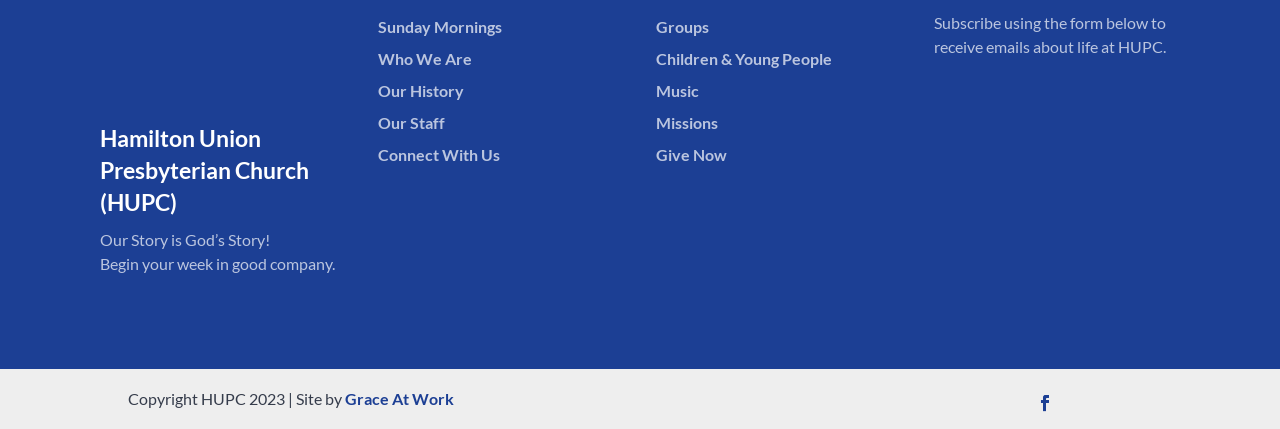Determine the bounding box of the UI component based on this description: "Music". The bounding box coordinates should be four float values between 0 and 1, i.e., [left, top, right, bottom].

[0.513, 0.189, 0.546, 0.234]